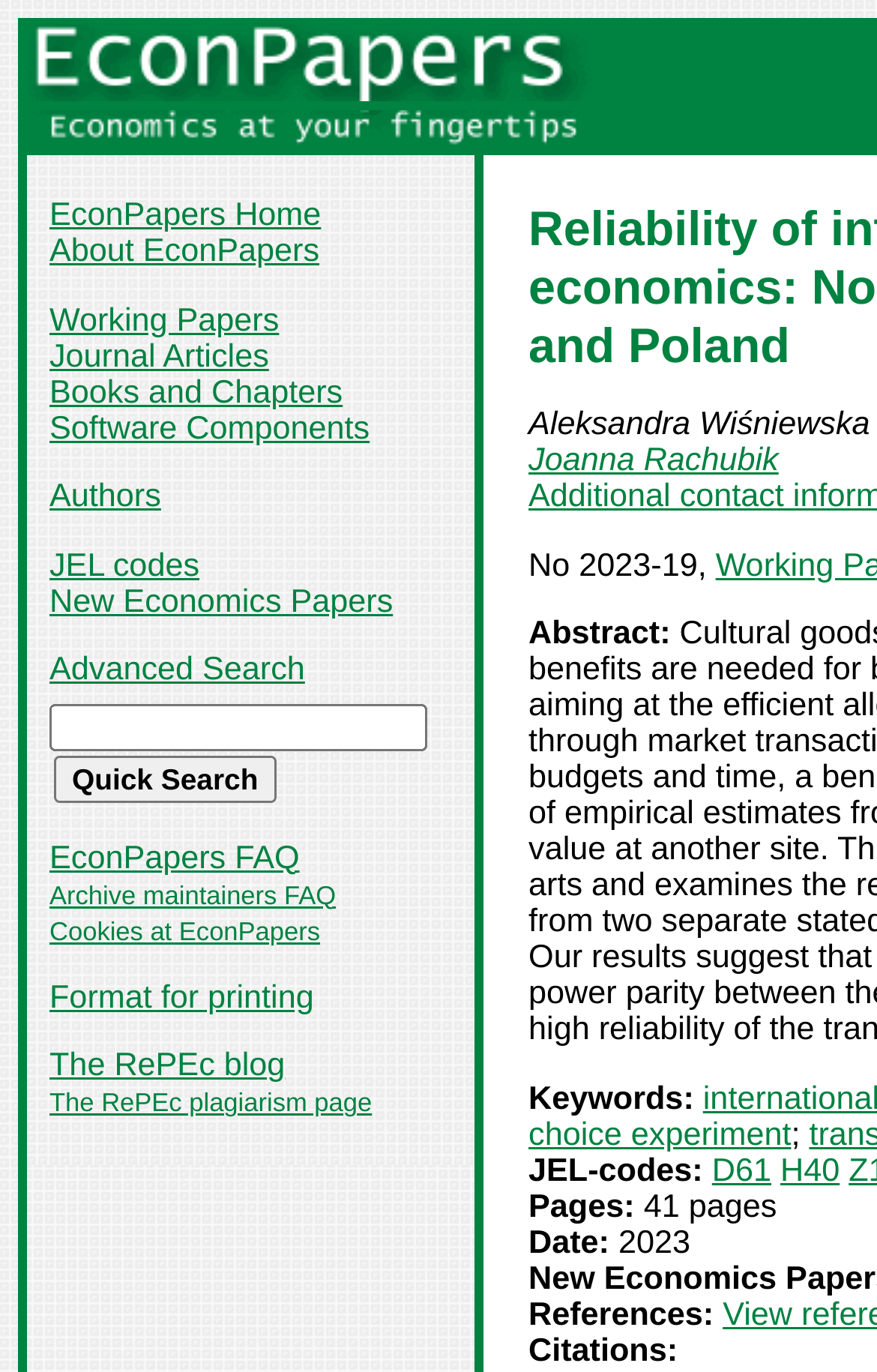Provide your answer in one word or a succinct phrase for the question: 
Who is one of the authors of the paper?

Joanna Rachubik